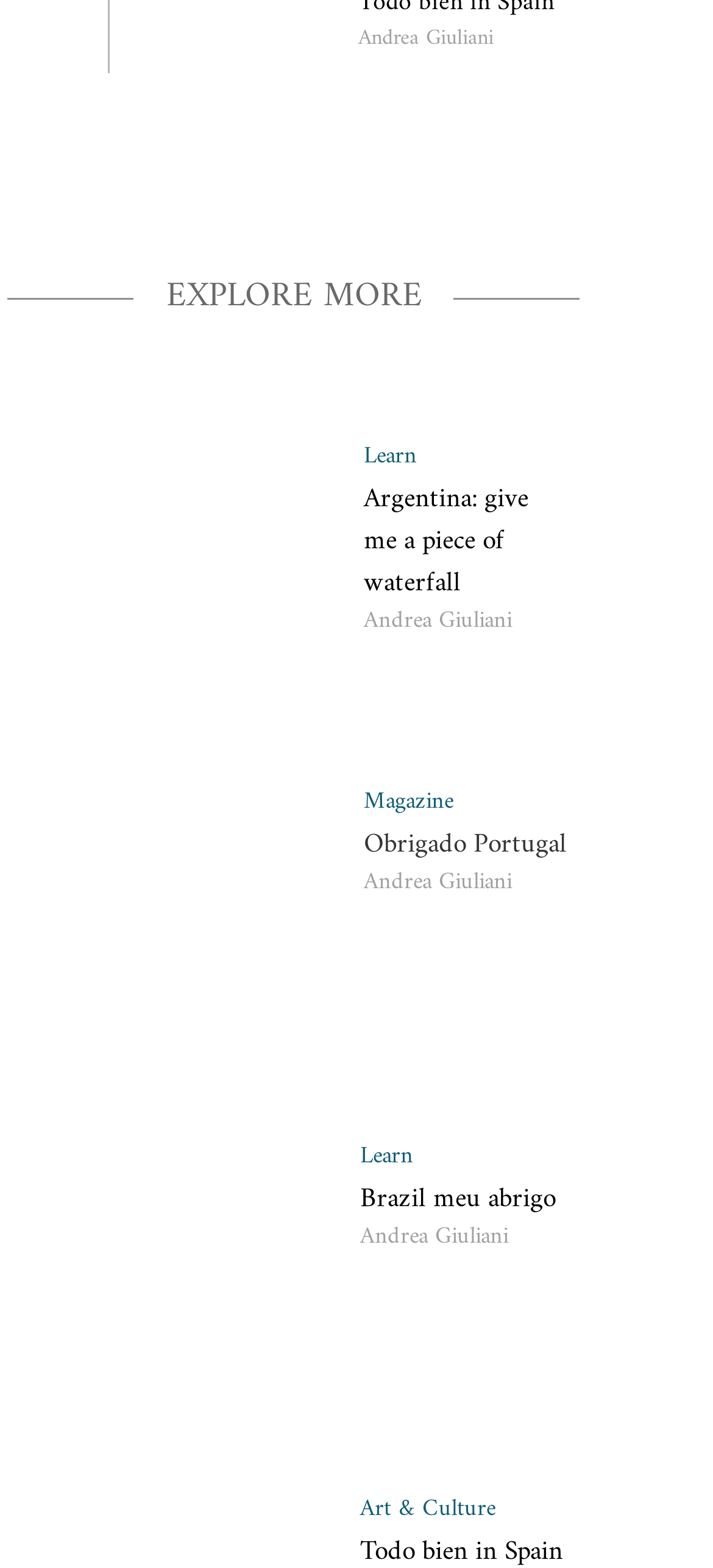Locate the bounding box coordinates of the clickable region necessary to complete the following instruction: "Click on Andrea Giuliani's profile". Provide the coordinates in the format of four float numbers between 0 and 1, i.e., [left, top, right, bottom].

[0.503, 0.014, 0.692, 0.031]